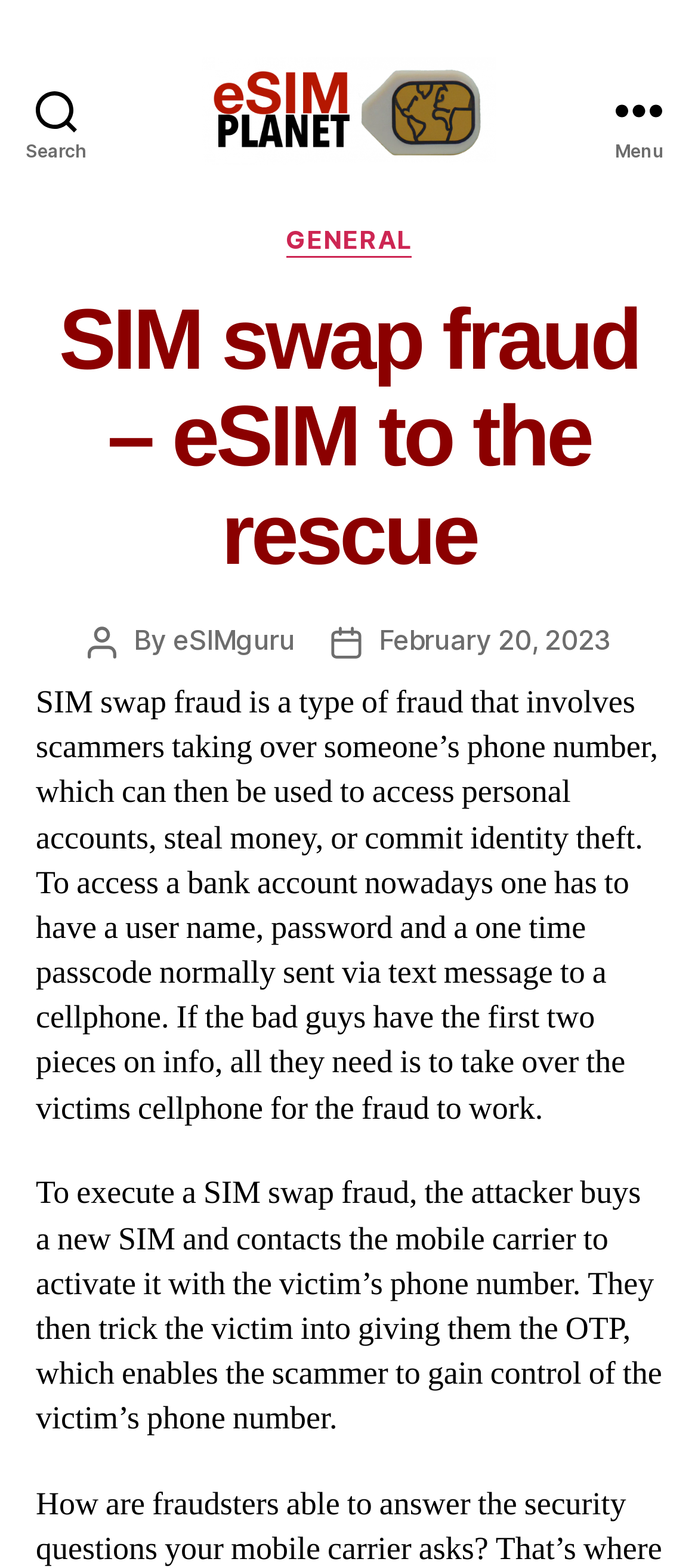Identify the bounding box for the UI element described as: "parent_node: eSIM Planet". The coordinates should be four float numbers between 0 and 1, i.e., [left, top, right, bottom].

[0.289, 0.036, 0.711, 0.104]